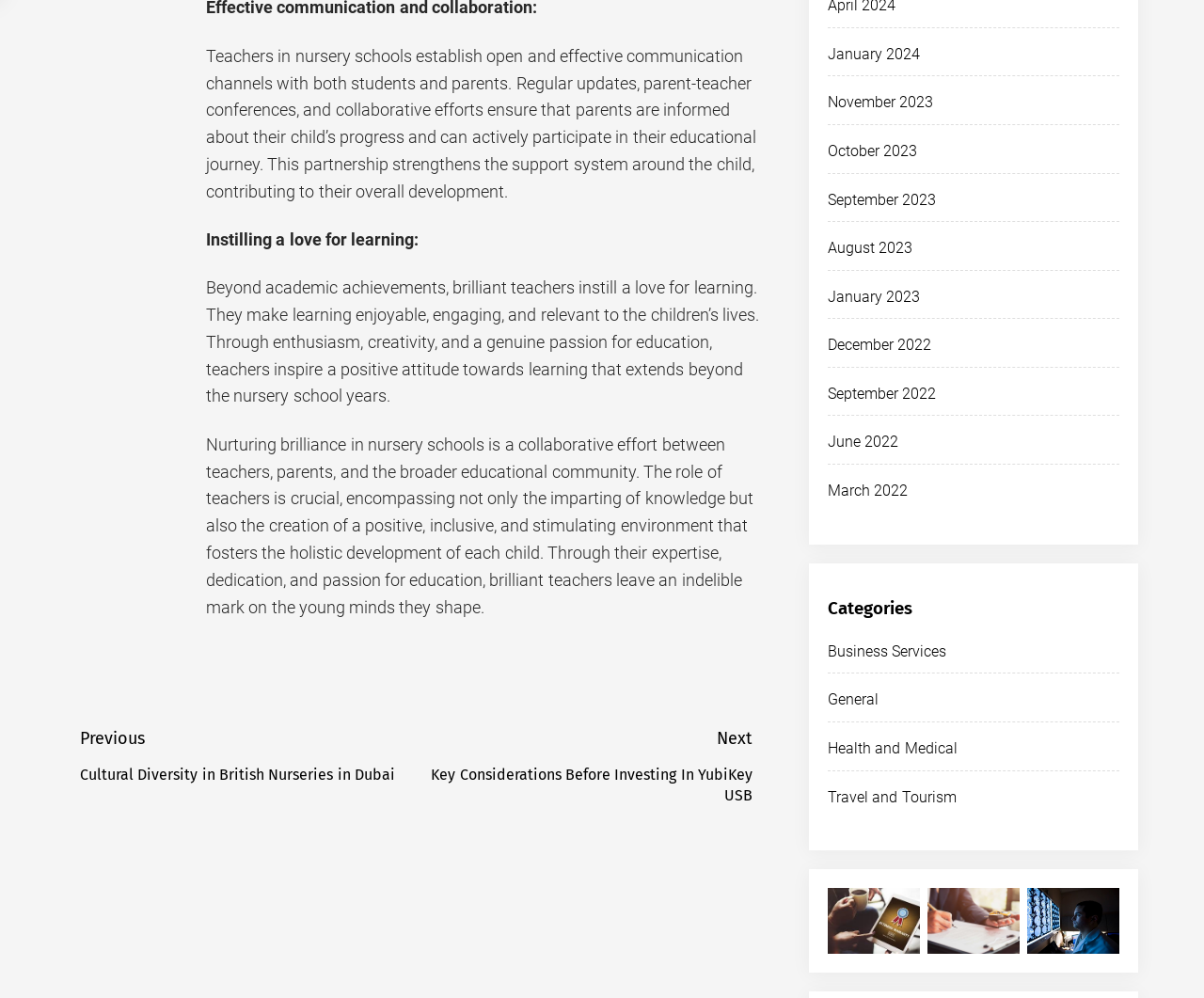What is the category of the post 'Cultural Diversity in British Nurseries in Dubai'?
From the image, respond with a single word or phrase.

General